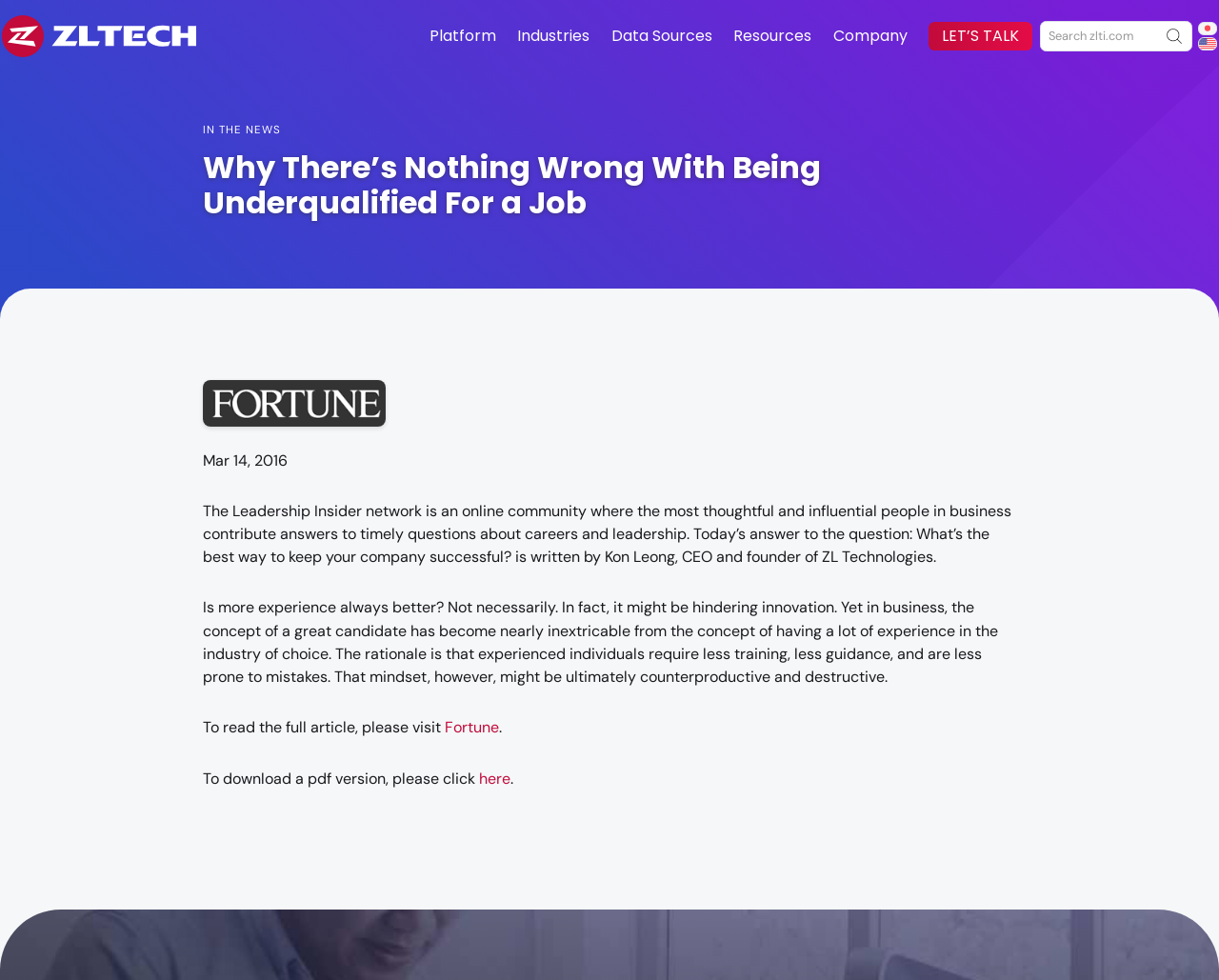Use the details in the image to answer the question thoroughly: 
What is the name of the company mentioned in the article?

The article mentions the company ZL Technologies, which is founded by Kon Leong, the CEO and founder who wrote the article.